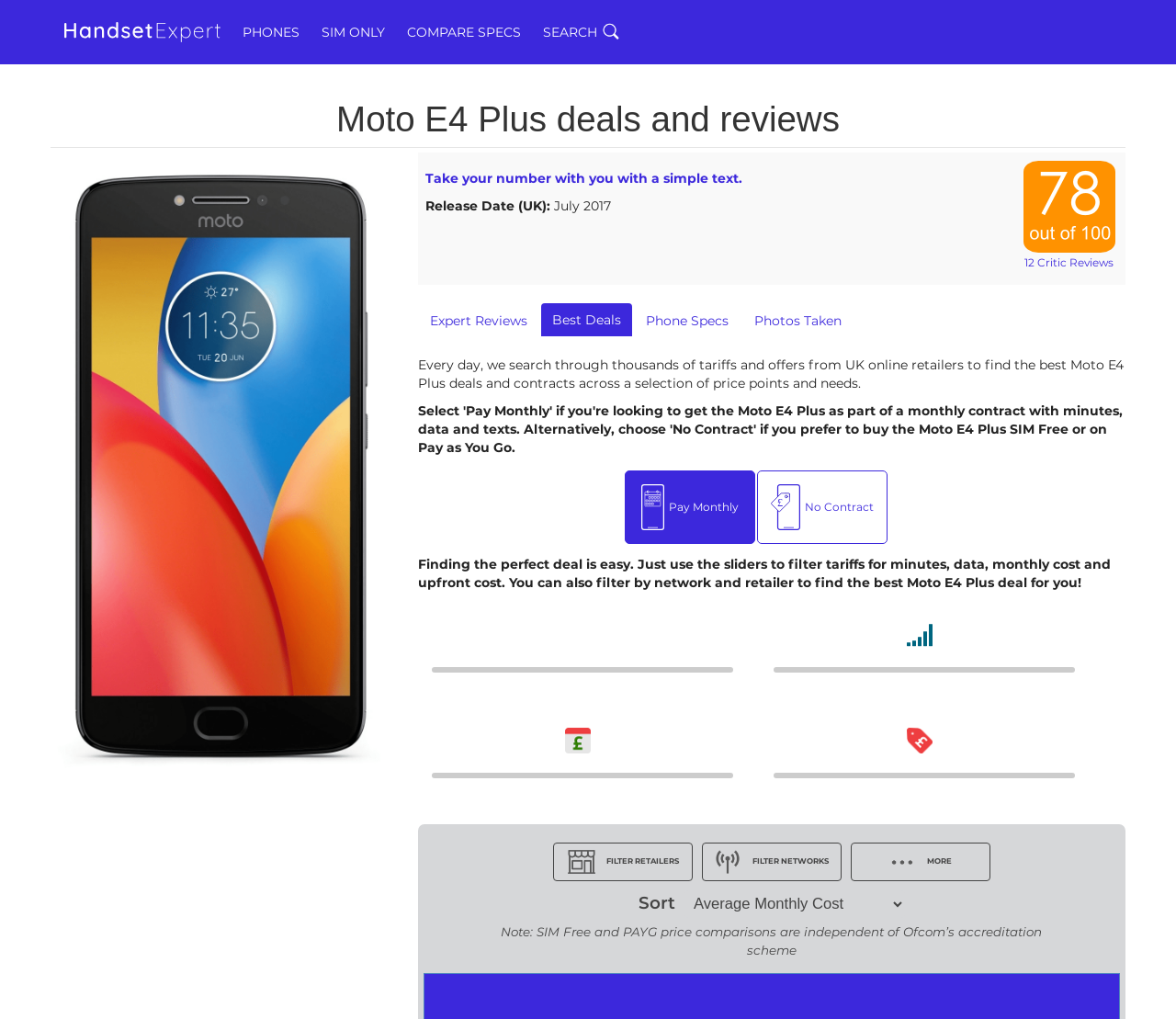What is the accreditation scheme mentioned on the webpage?
Kindly offer a detailed explanation using the data available in the image.

The webpage mentions Ofcom's accreditation scheme, which is related to SIM Free and PAYG price comparisons, as stated in the text 'Note: SIM Free and PAYG price comparisons are independent of Ofcom’s accreditation scheme'.